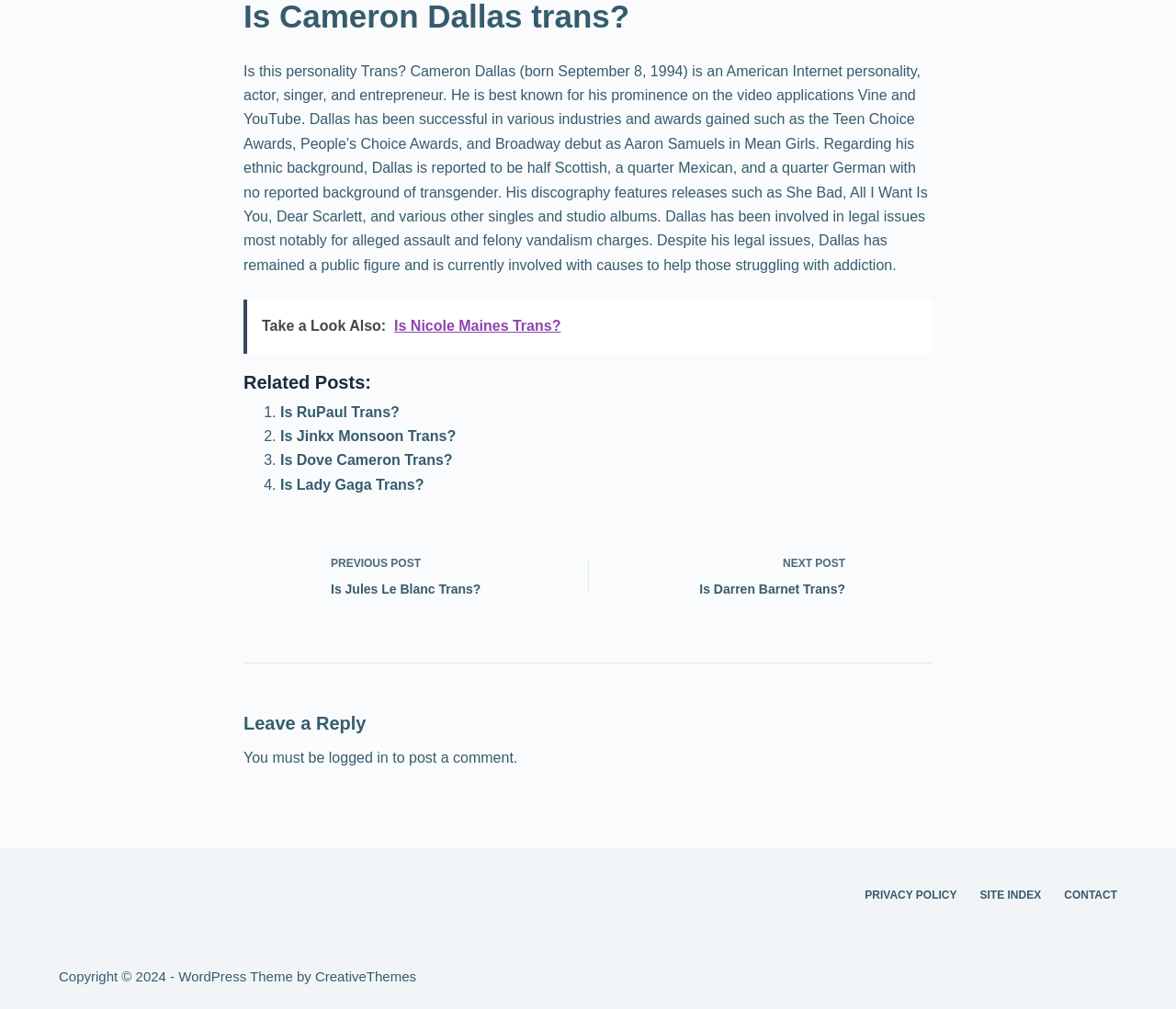Please identify the bounding box coordinates of the element on the webpage that should be clicked to follow this instruction: "Check related post about Is RuPaul Trans?". The bounding box coordinates should be given as four float numbers between 0 and 1, formatted as [left, top, right, bottom].

[0.238, 0.4, 0.34, 0.416]